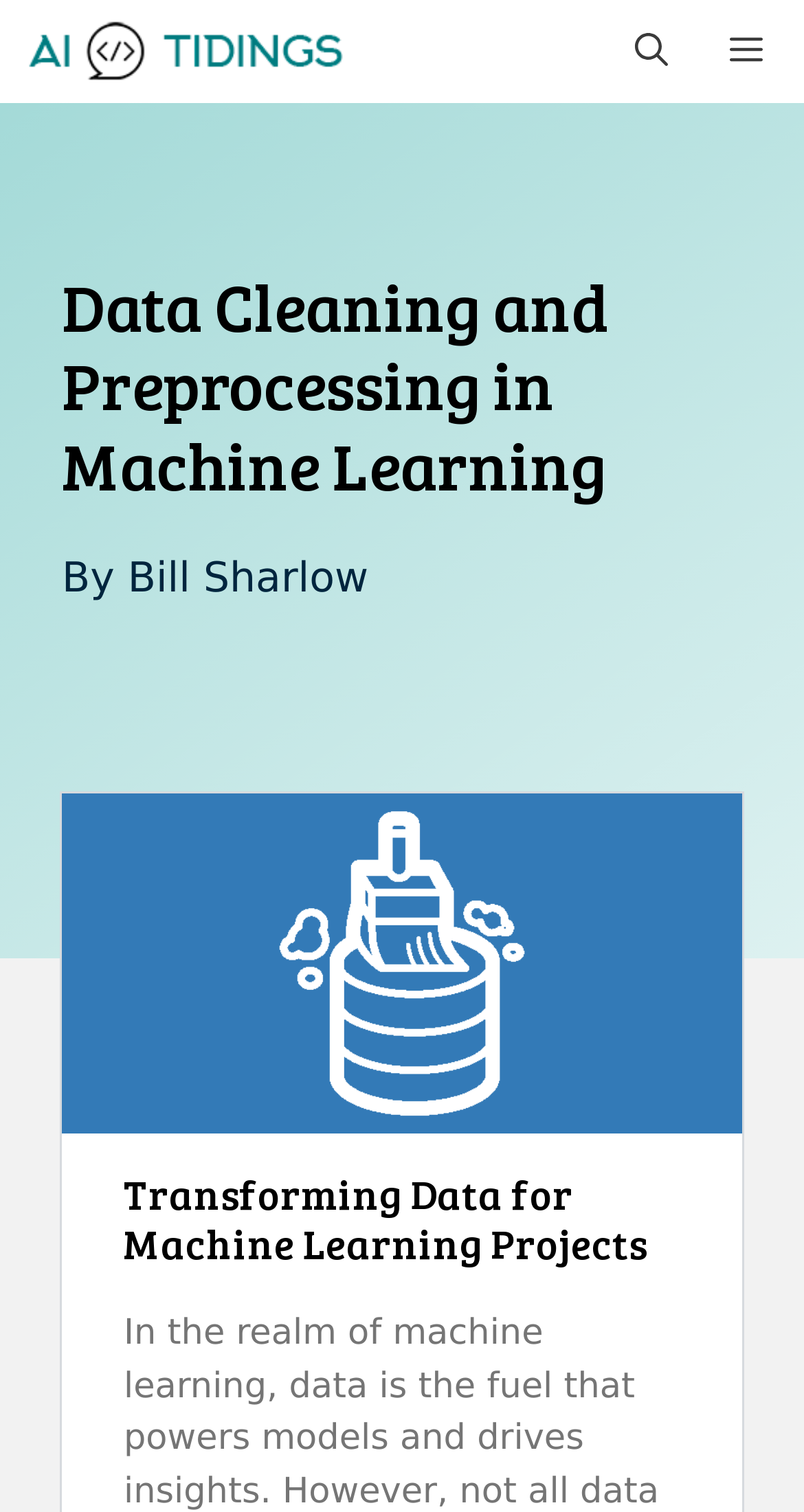Determine the bounding box for the UI element described here: "Menu".

[0.869, 0.0, 1.0, 0.068]